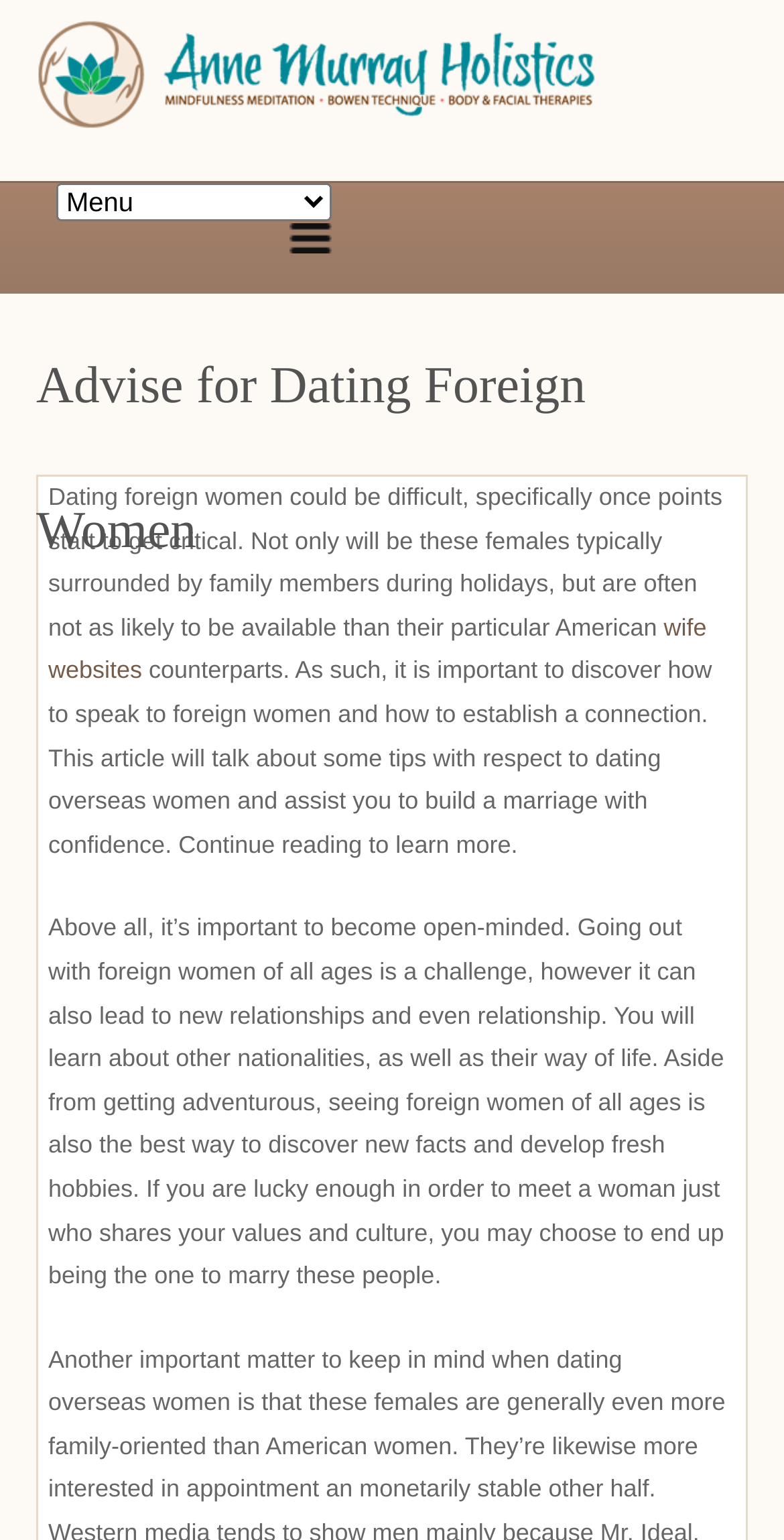Review the image closely and give a comprehensive answer to the question: What is the main topic of this article?

Based on the content of the webpage, specifically the heading 'Advise for Dating Foreign Women' and the text that follows, it is clear that the main topic of this article is providing advice on dating foreign women.